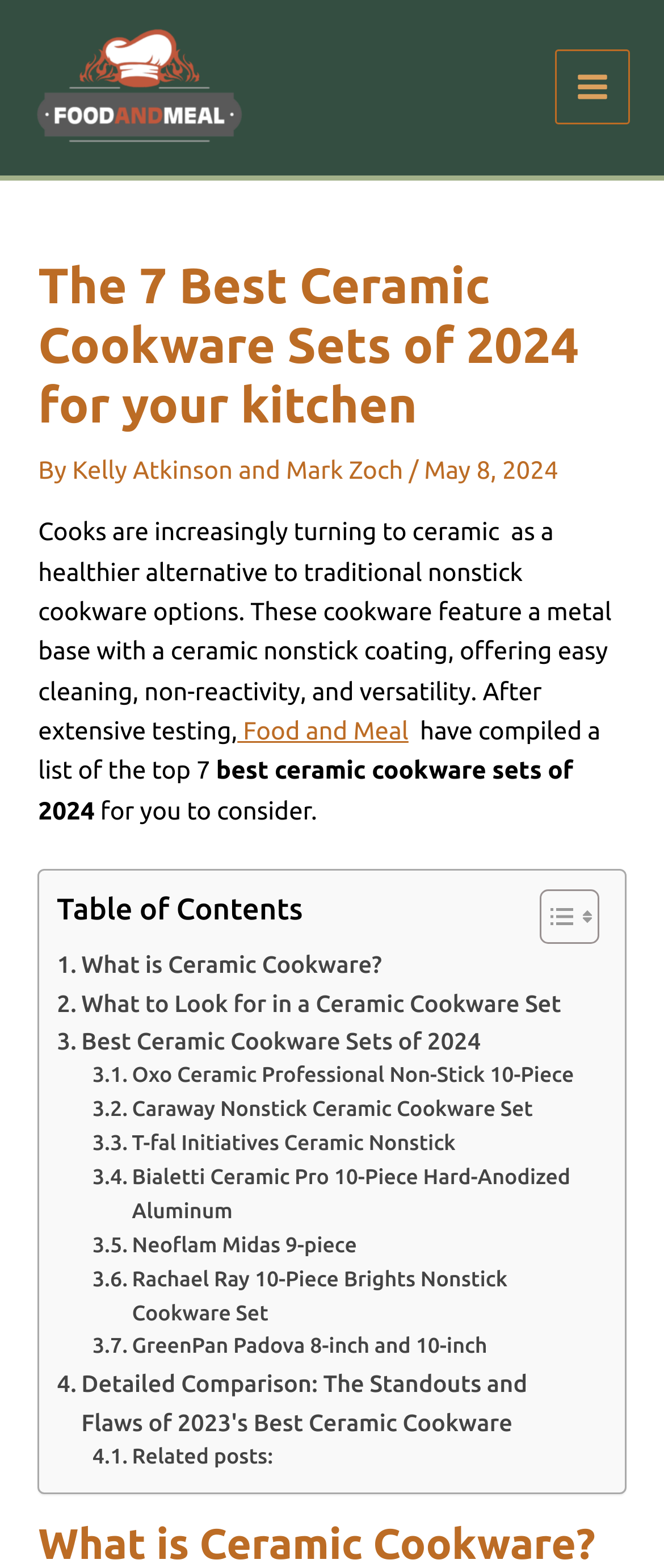Please provide a short answer using a single word or phrase for the question:
What is the name of the author of this webpage?

Kelly Atkinson and Mark Zoch